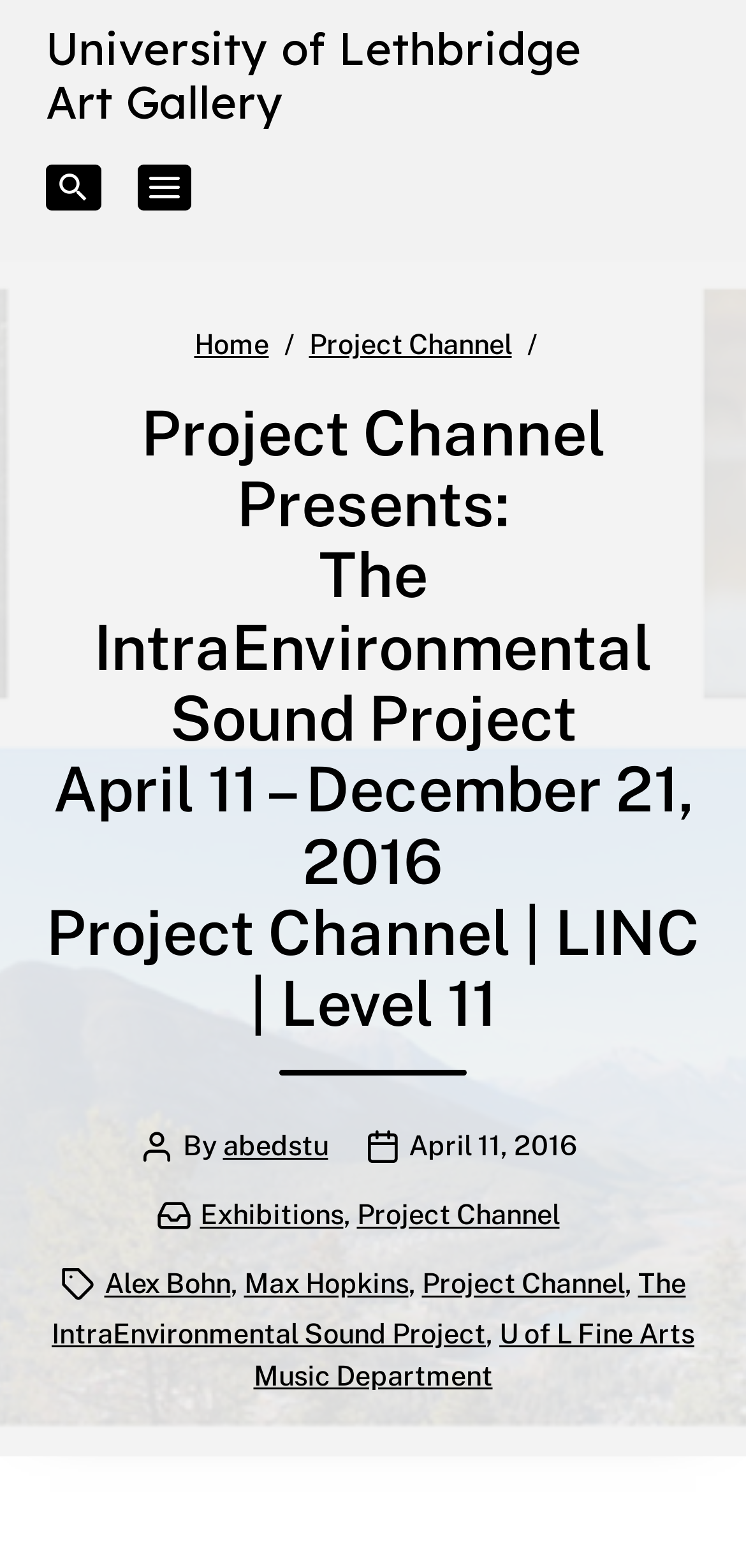Please provide the bounding box coordinates for the element that needs to be clicked to perform the instruction: "toggle search interface". The coordinates must consist of four float numbers between 0 and 1, formatted as [left, top, right, bottom].

[0.062, 0.104, 0.135, 0.134]